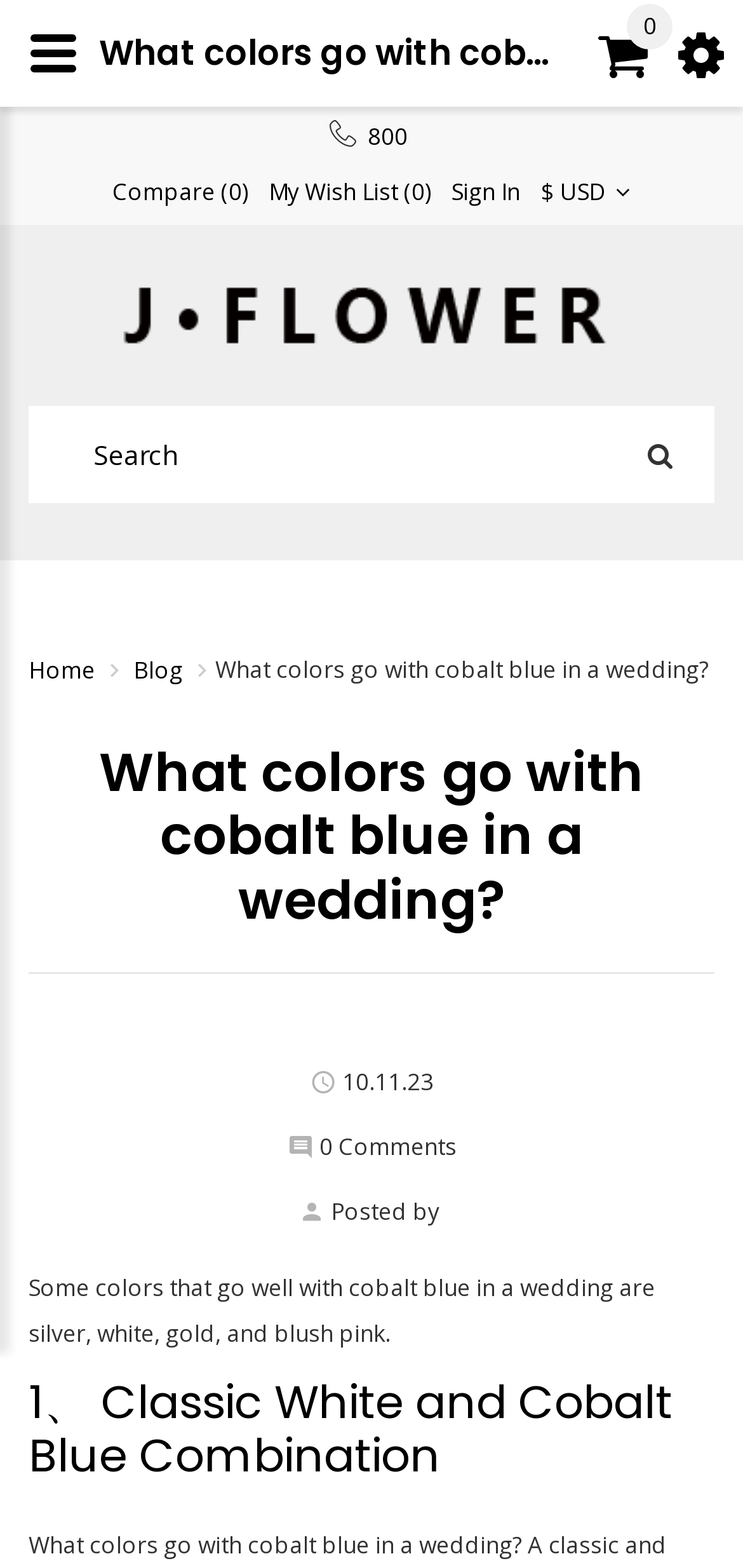What is the first color combination mentioned in the post?
Craft a detailed and extensive response to the question.

The first color combination mentioned in the post is displayed as a heading element with the bounding box coordinates [0.038, 0.877, 0.962, 0.947]. It is located near the bottom of the webpage and indicates that the first color combination mentioned is Classic White and Cobalt Blue.